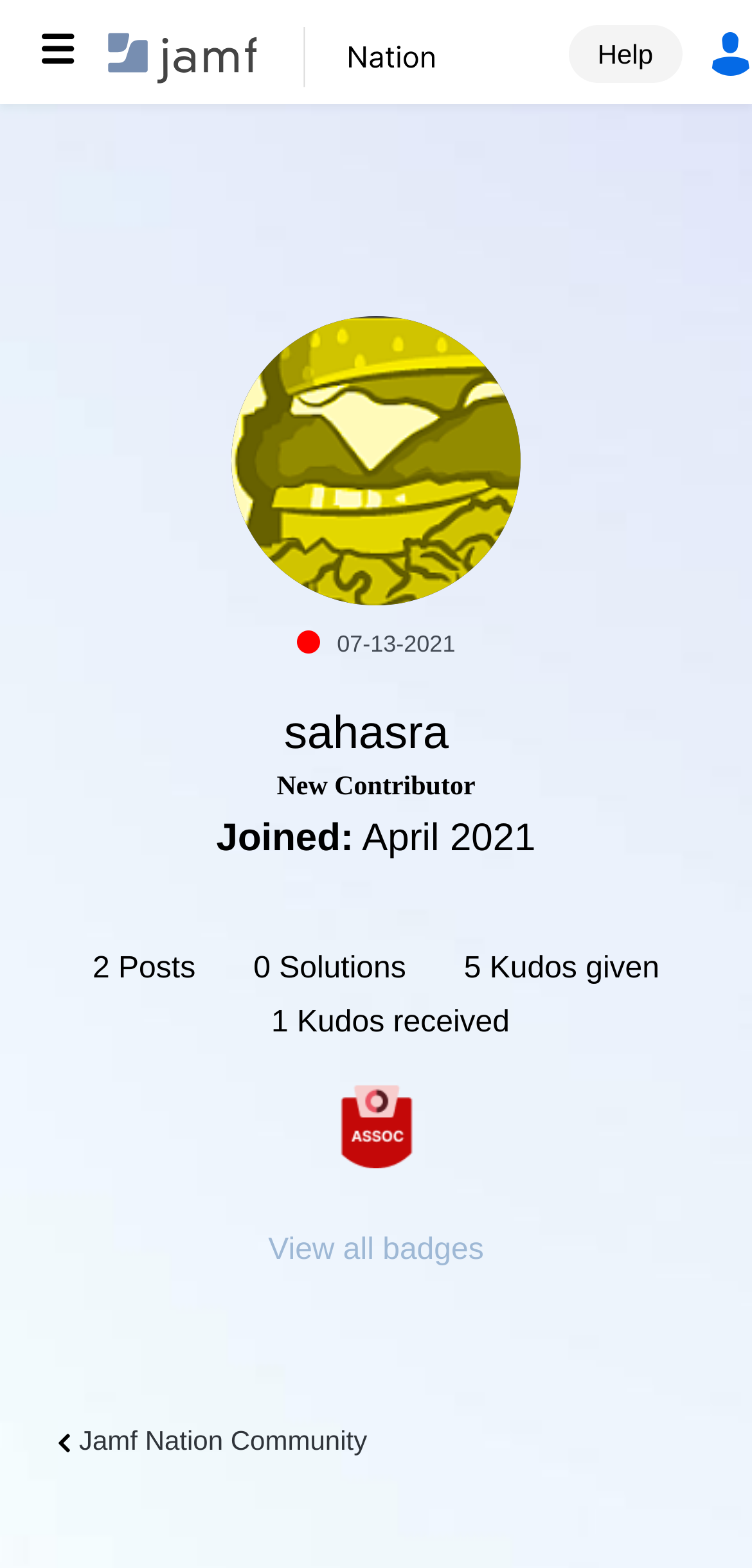Given the description "Jamf Nation Community", determine the bounding box of the corresponding UI element.

[0.077, 0.909, 0.488, 0.929]